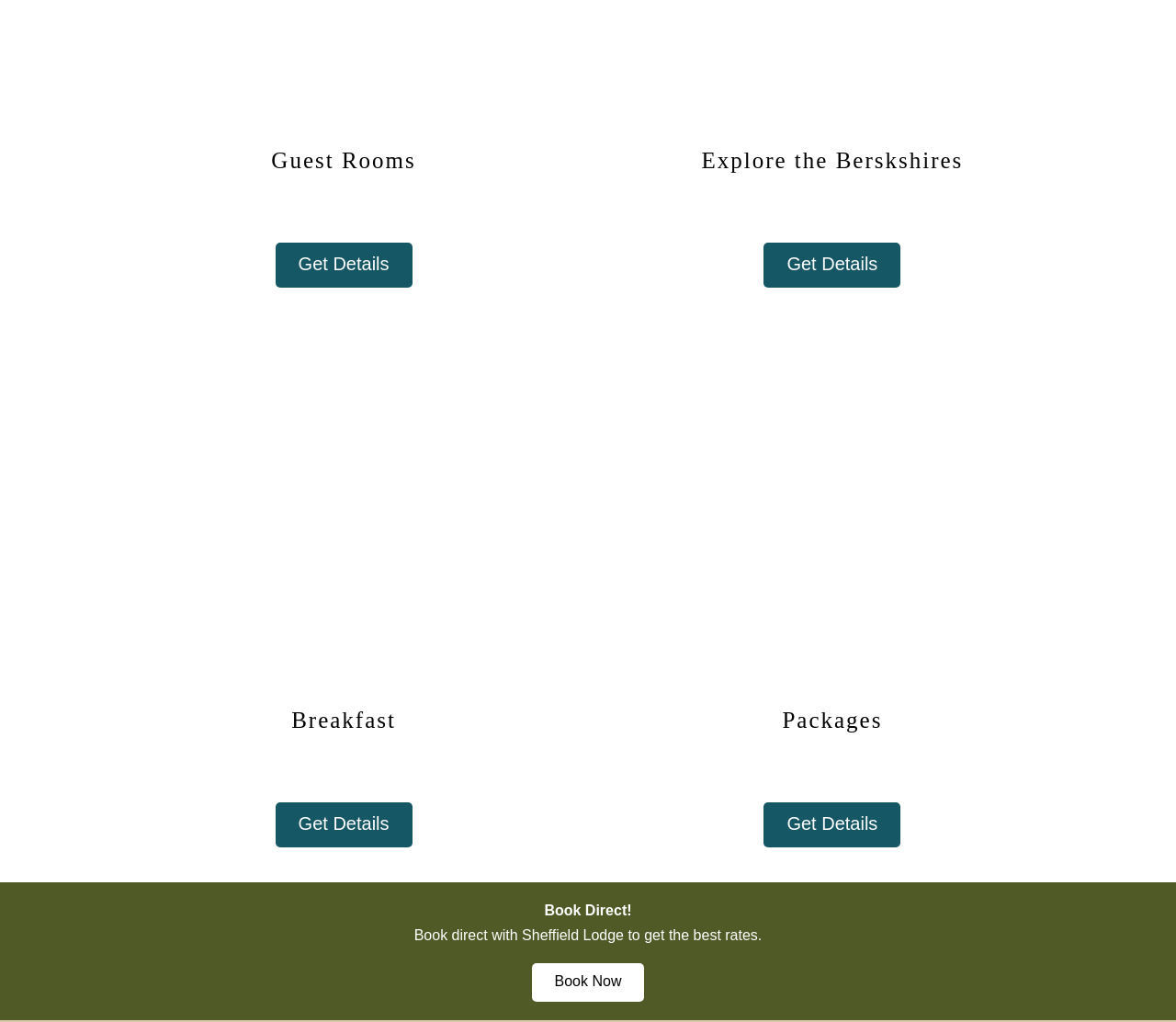What is the theme of the image on the left? Analyze the screenshot and reply with just one word or a short phrase.

Breakfast